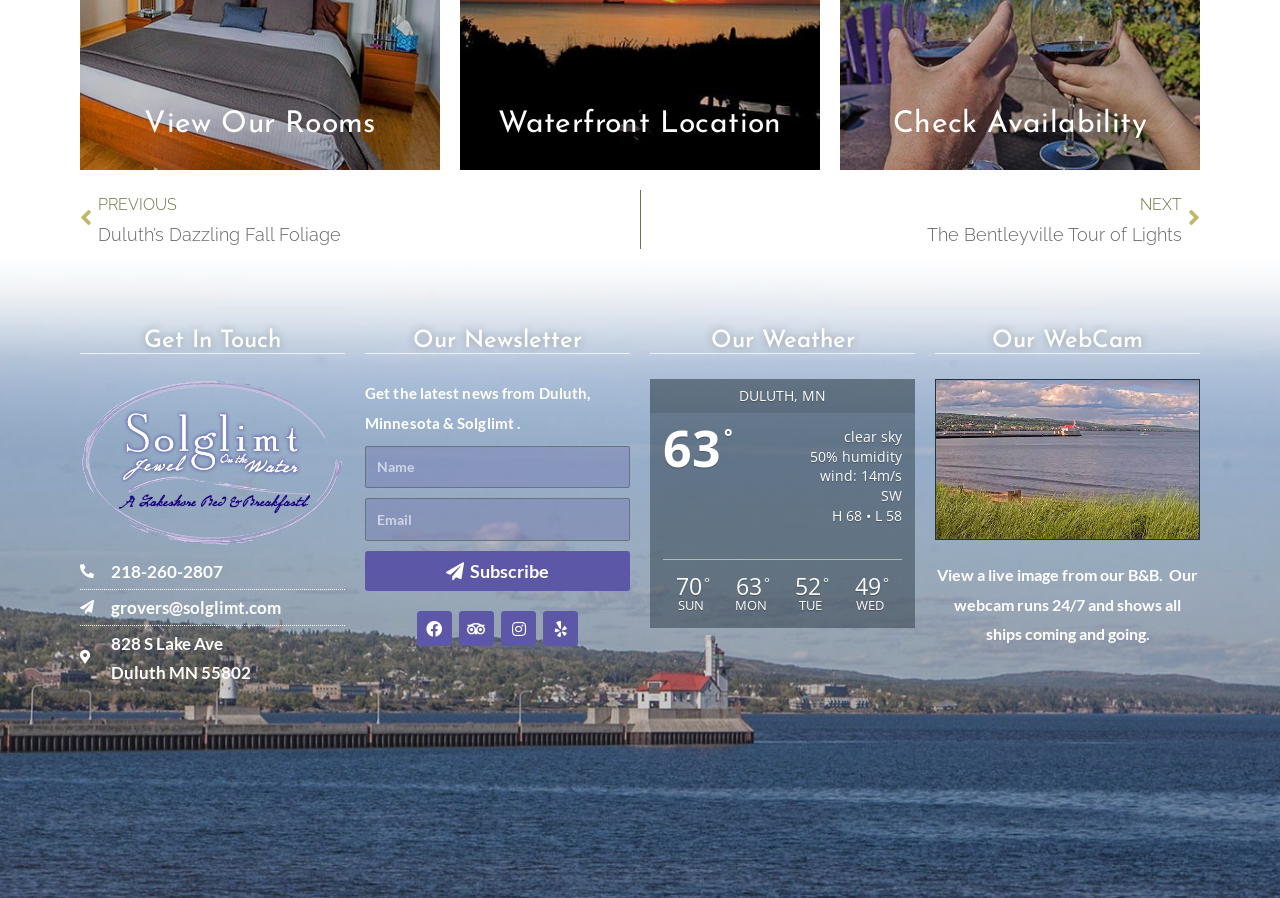Given the element description, predict the bounding box coordinates in the format (top-left x, top-left y, bottom-right x, bottom-right y). Make sure all values are between 0 and 1. Here is the element description: parent_node: Name name="form_fields[name]" placeholder="Name"

[0.285, 0.496, 0.492, 0.544]